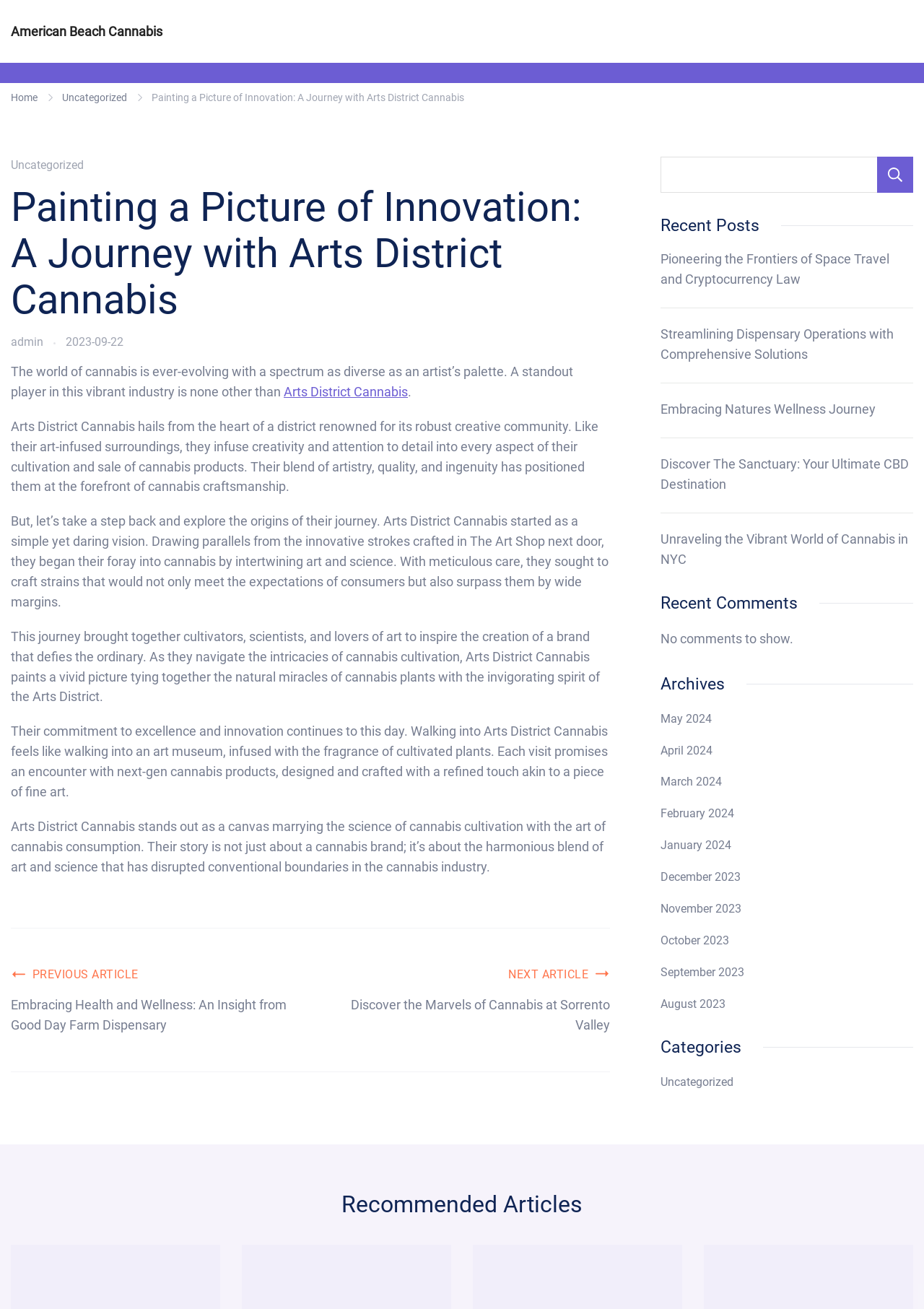Locate the bounding box coordinates of the element that needs to be clicked to carry out the instruction: "Click on the 'NEXT ARTICLE' link". The coordinates should be given as four float numbers ranging from 0 to 1, i.e., [left, top, right, bottom].

[0.342, 0.737, 0.66, 0.76]